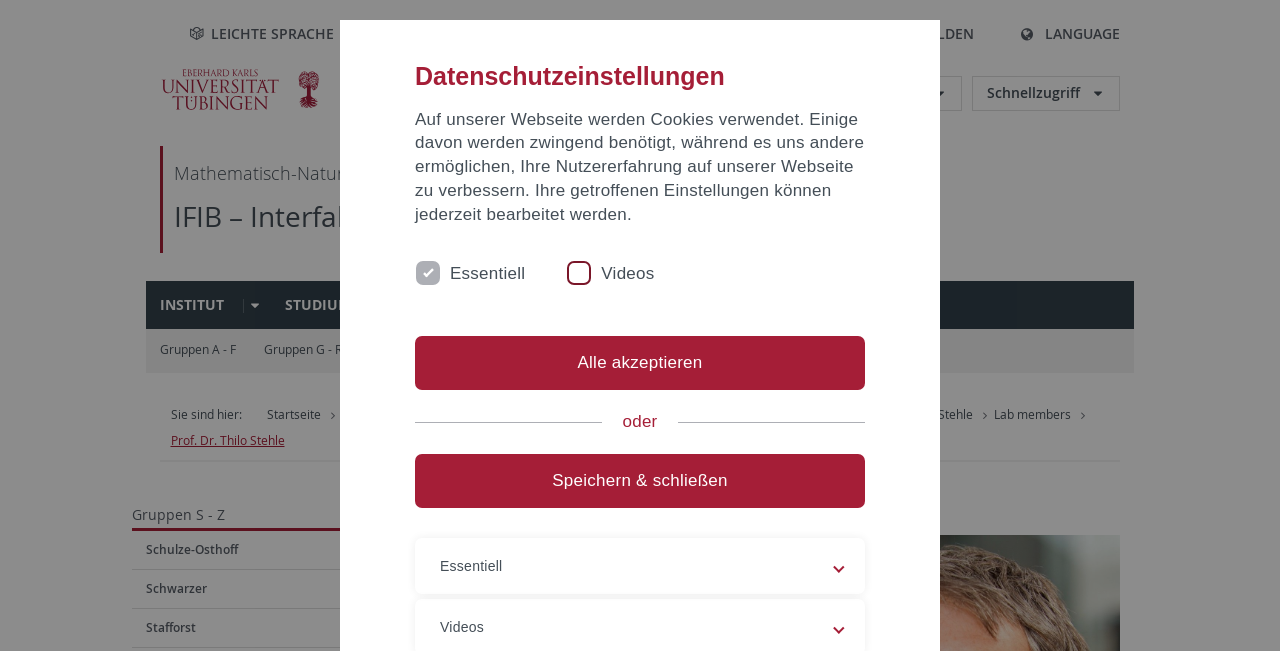Generate the text content of the main headline of the webpage.

Prof. Dr. Thilo Stehle